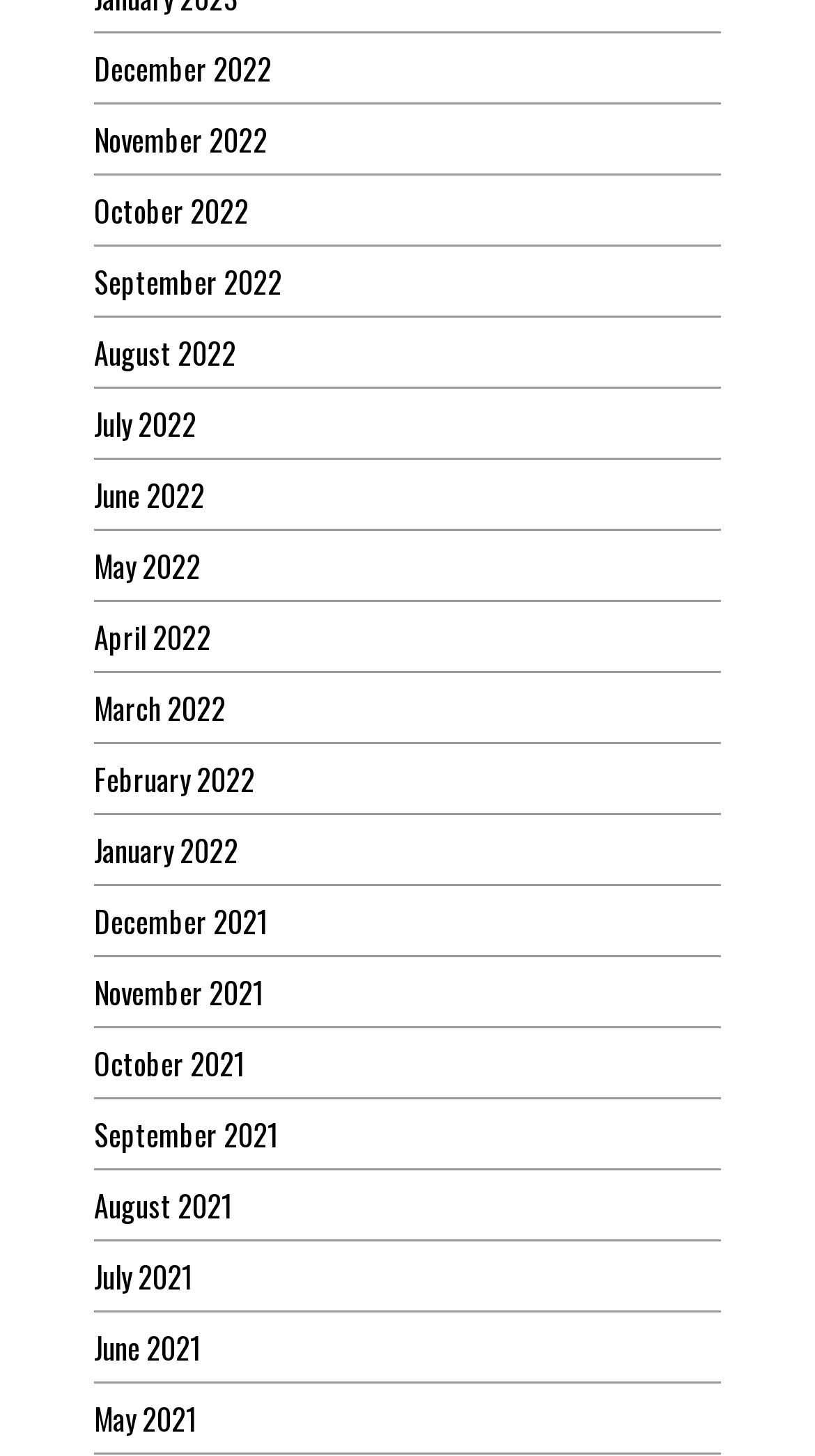Please find the bounding box coordinates of the element that needs to be clicked to perform the following instruction: "View June 2021". The bounding box coordinates should be four float numbers between 0 and 1, represented as [left, top, right, bottom].

[0.115, 0.911, 0.246, 0.941]